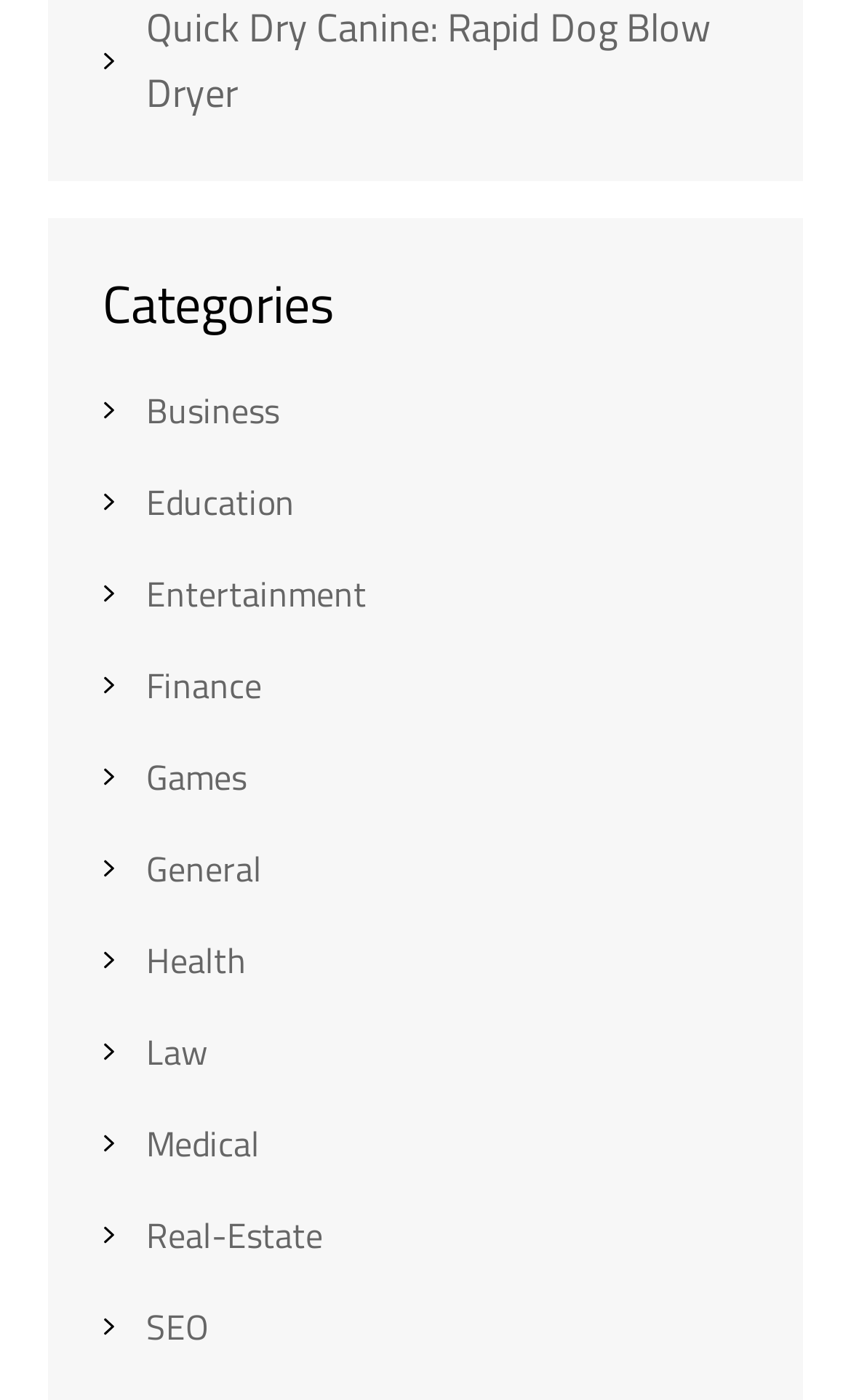Could you specify the bounding box coordinates for the clickable section to complete the following instruction: "Go to Finance page"?

[0.172, 0.471, 0.308, 0.508]